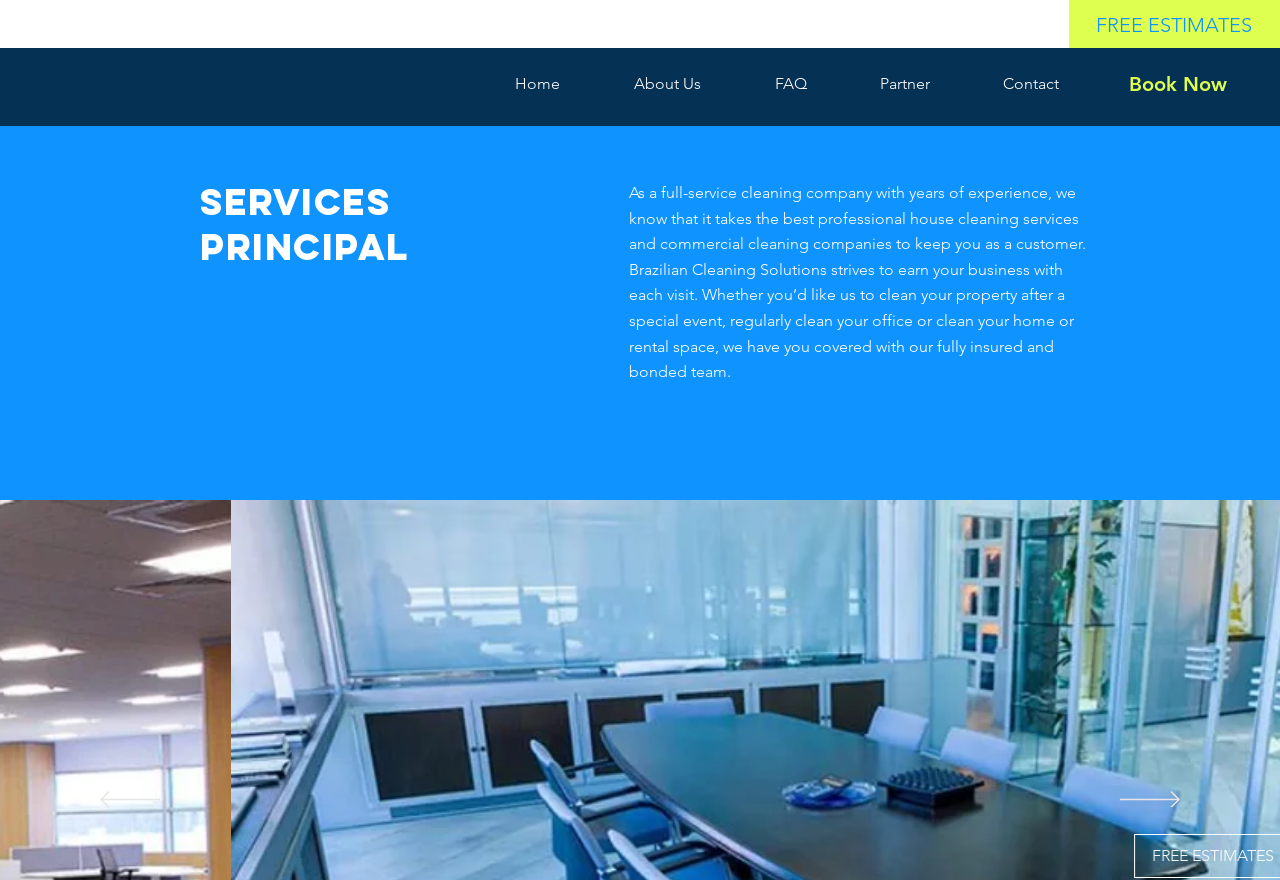What is the company's main service?
Kindly answer the question with as much detail as you can.

Based on the webpage content, specifically the heading 'SERVICES' and the description 'As a full-service cleaning company with years of experience...', it can be inferred that the company's main service is cleaning.